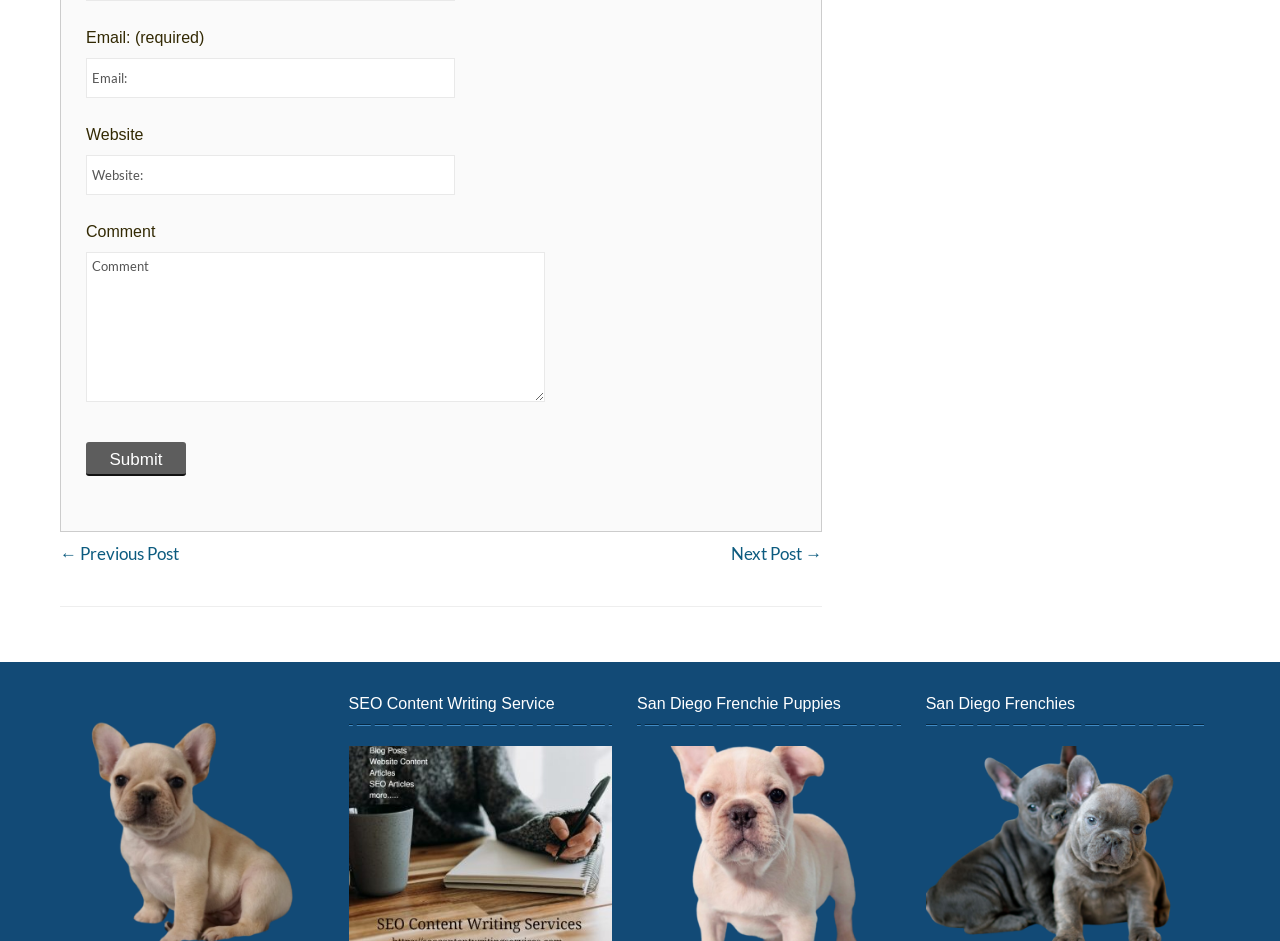How many reviews are there for the second product?
Please interpret the details in the image and answer the question thoroughly.

The number of reviews for the second product can be found by looking at the text '(19)' which is located near the rating of the product.